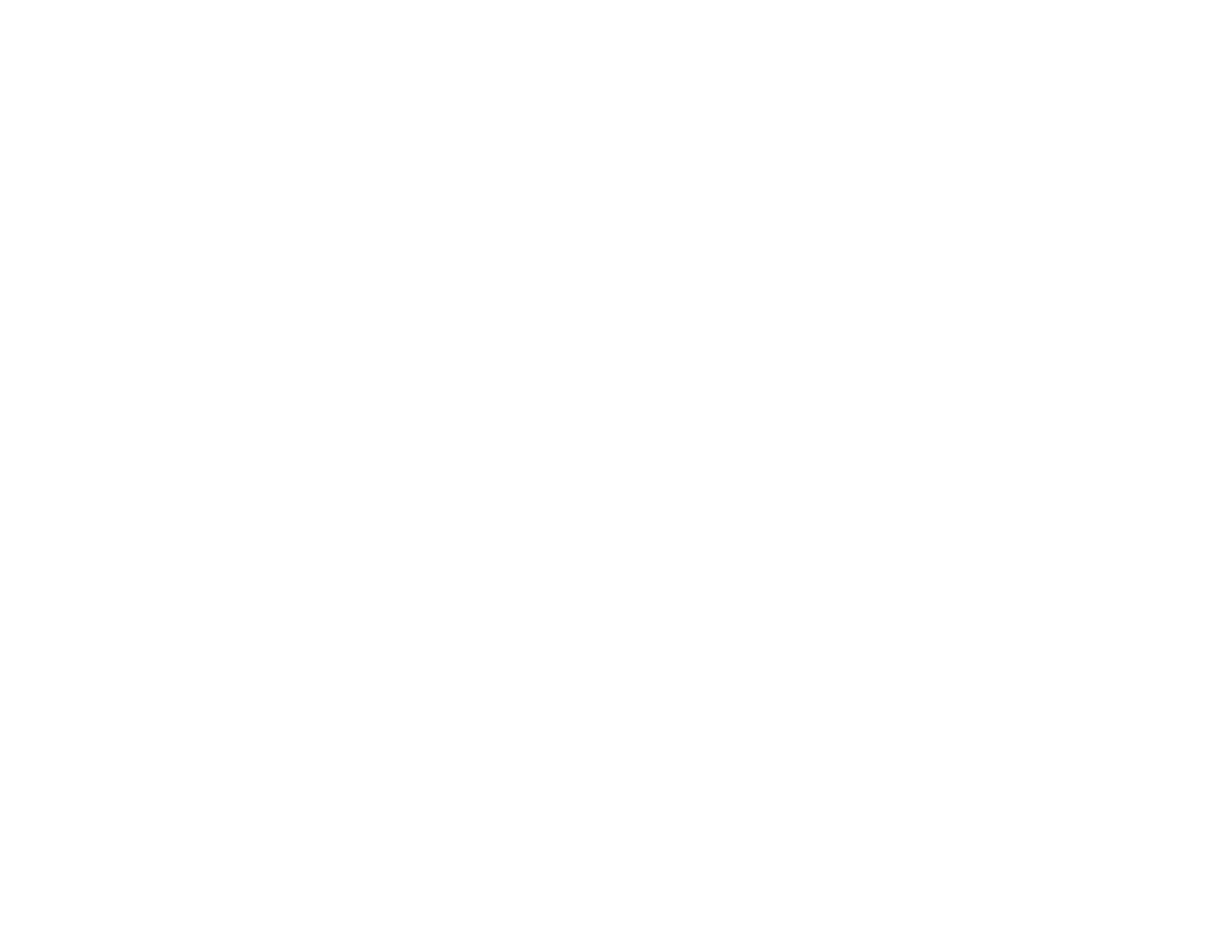Please specify the bounding box coordinates of the element that should be clicked to execute the given instruction: 'Read more about the 6km Ōkari section'. Ensure the coordinates are four float numbers between 0 and 1, expressed as [left, top, right, bottom].

[0.065, 0.423, 0.14, 0.442]